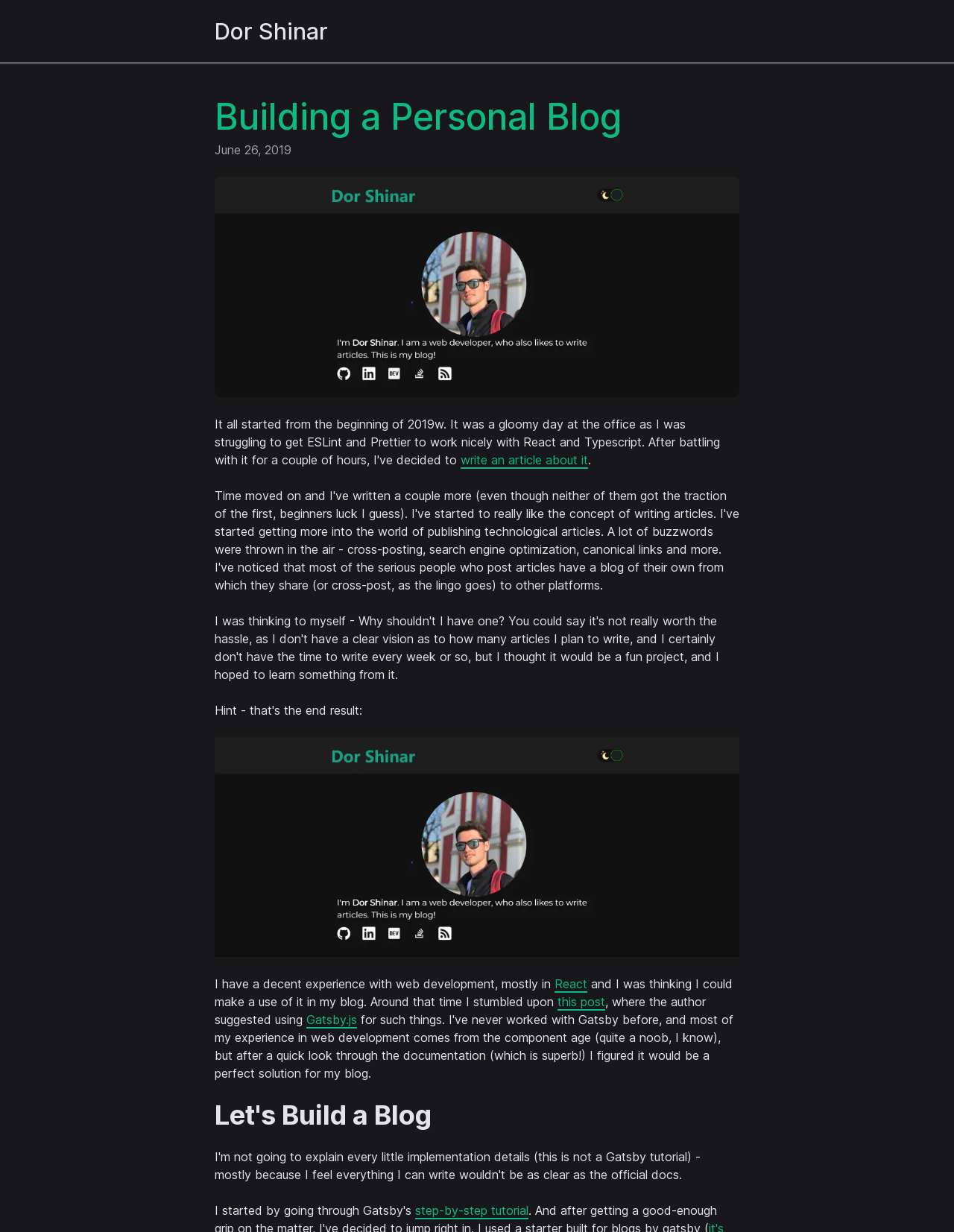What is the author's name?
From the image, respond with a single word or phrase.

Dor Shinar